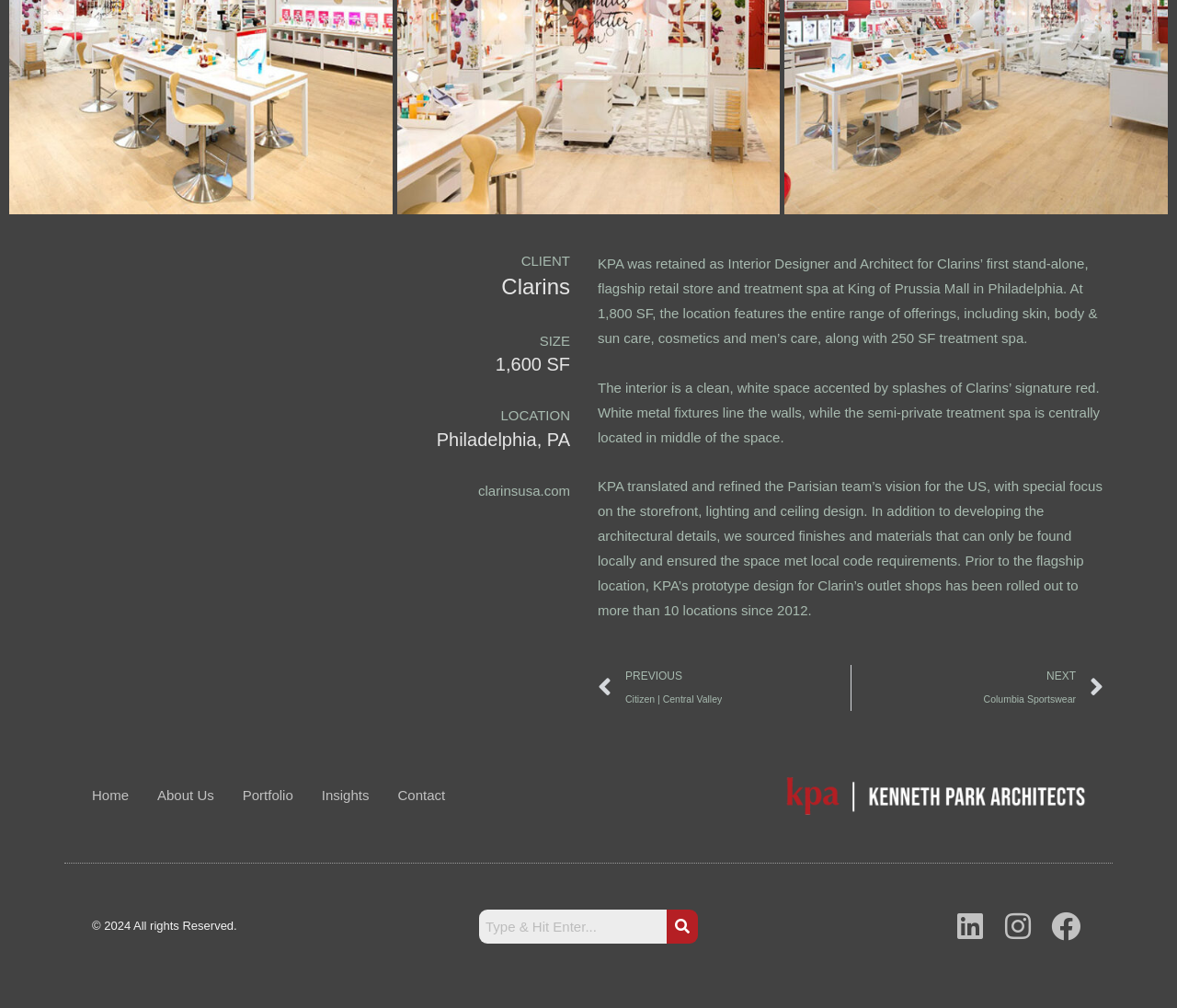Using the element description provided, determine the bounding box coordinates in the format (top-left x, top-left y, bottom-right x, bottom-right y). Ensure that all values are floating point numbers between 0 and 1. Element description: Contact

[0.338, 0.777, 0.378, 0.802]